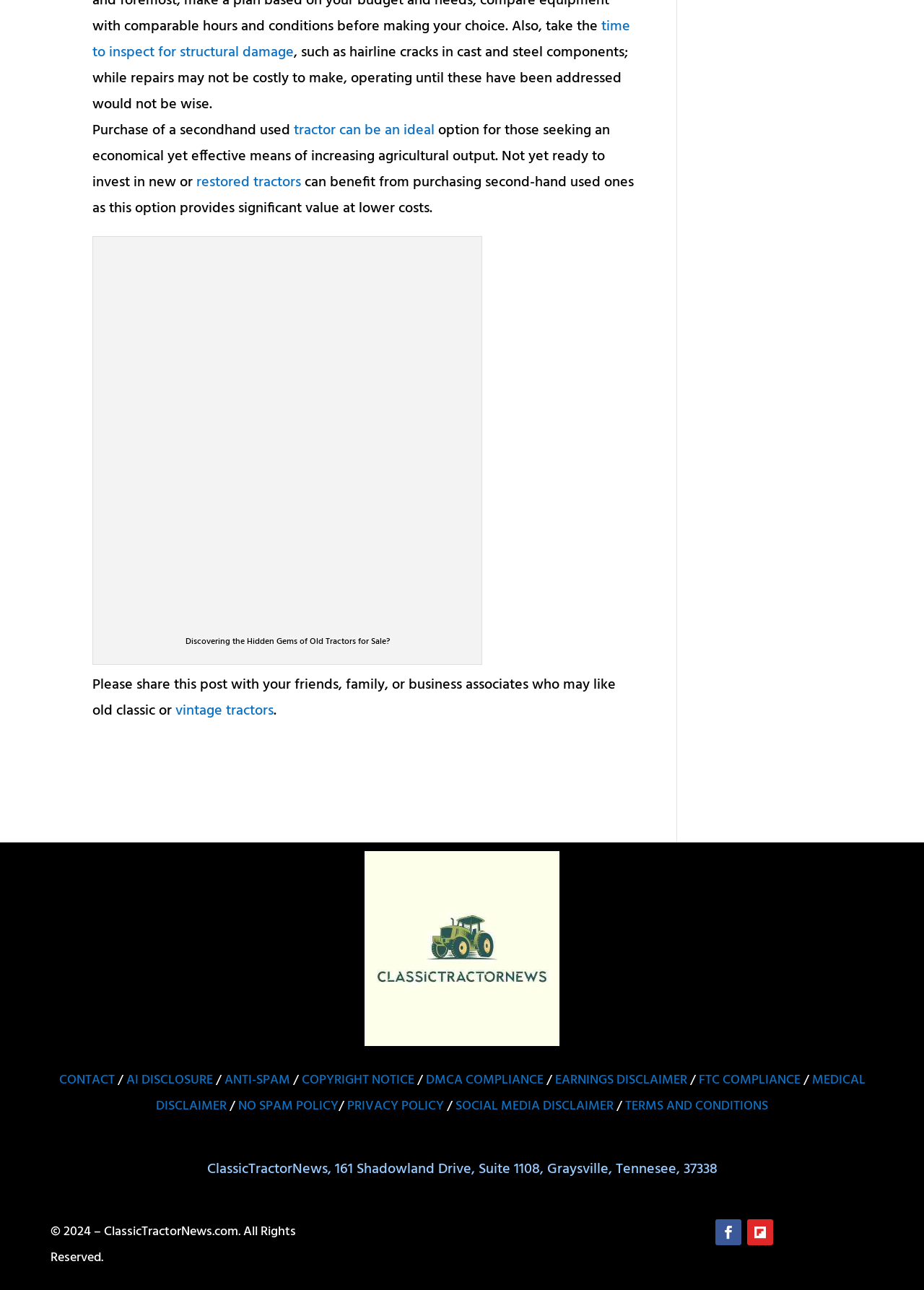What is the location of ClassicTractorNews?
Deliver a detailed and extensive answer to the question.

The address of ClassicTractorNews is provided at the bottom of the webpage, which is 161 Shadowland Drive, Suite 1108, Graysville, Tennessee, 37338.